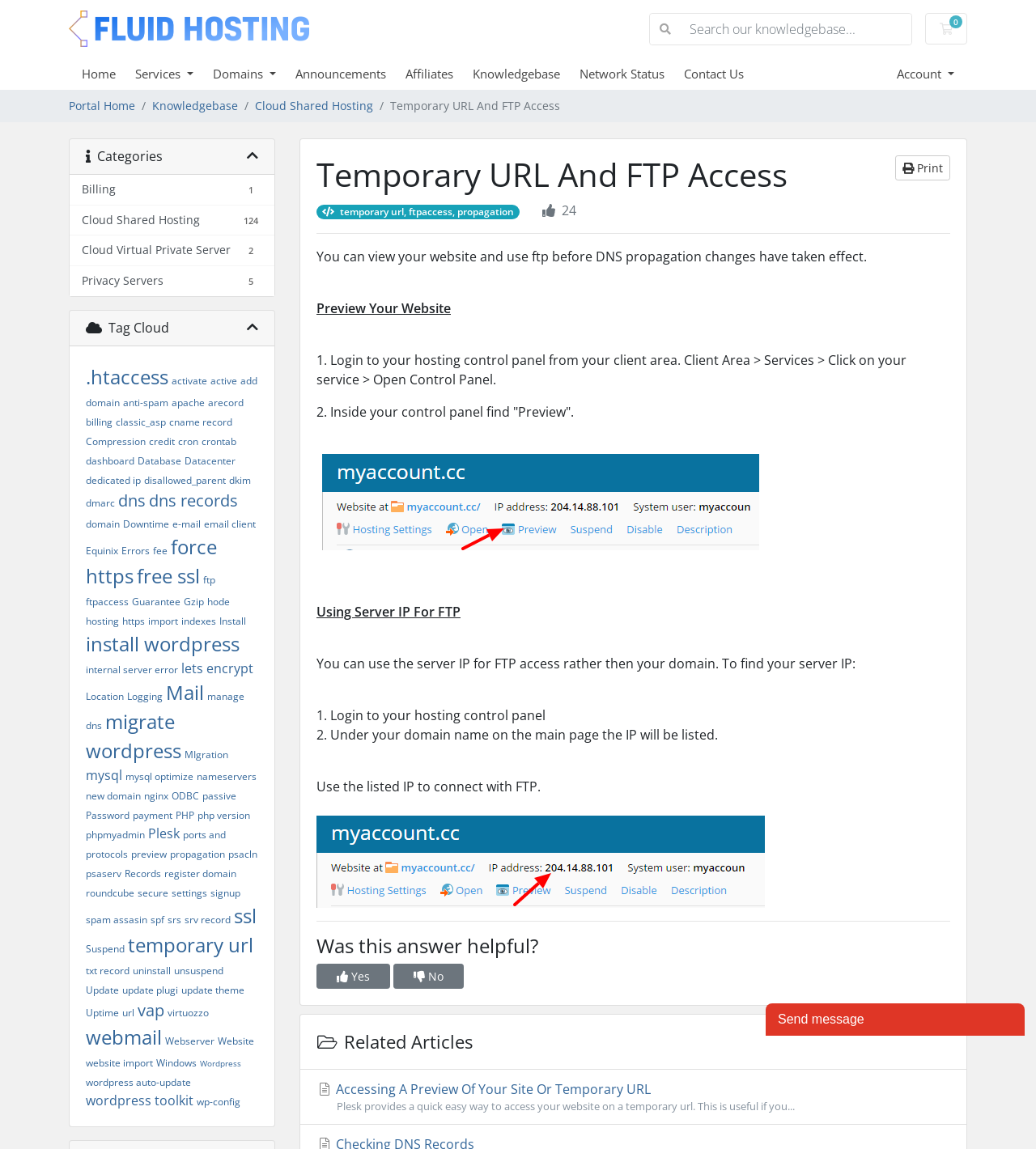Find the bounding box coordinates of the element to click in order to complete this instruction: "Click on the Billing tag". The bounding box coordinates must be four float numbers between 0 and 1, denoted as [left, top, right, bottom].

[0.067, 0.152, 0.265, 0.179]